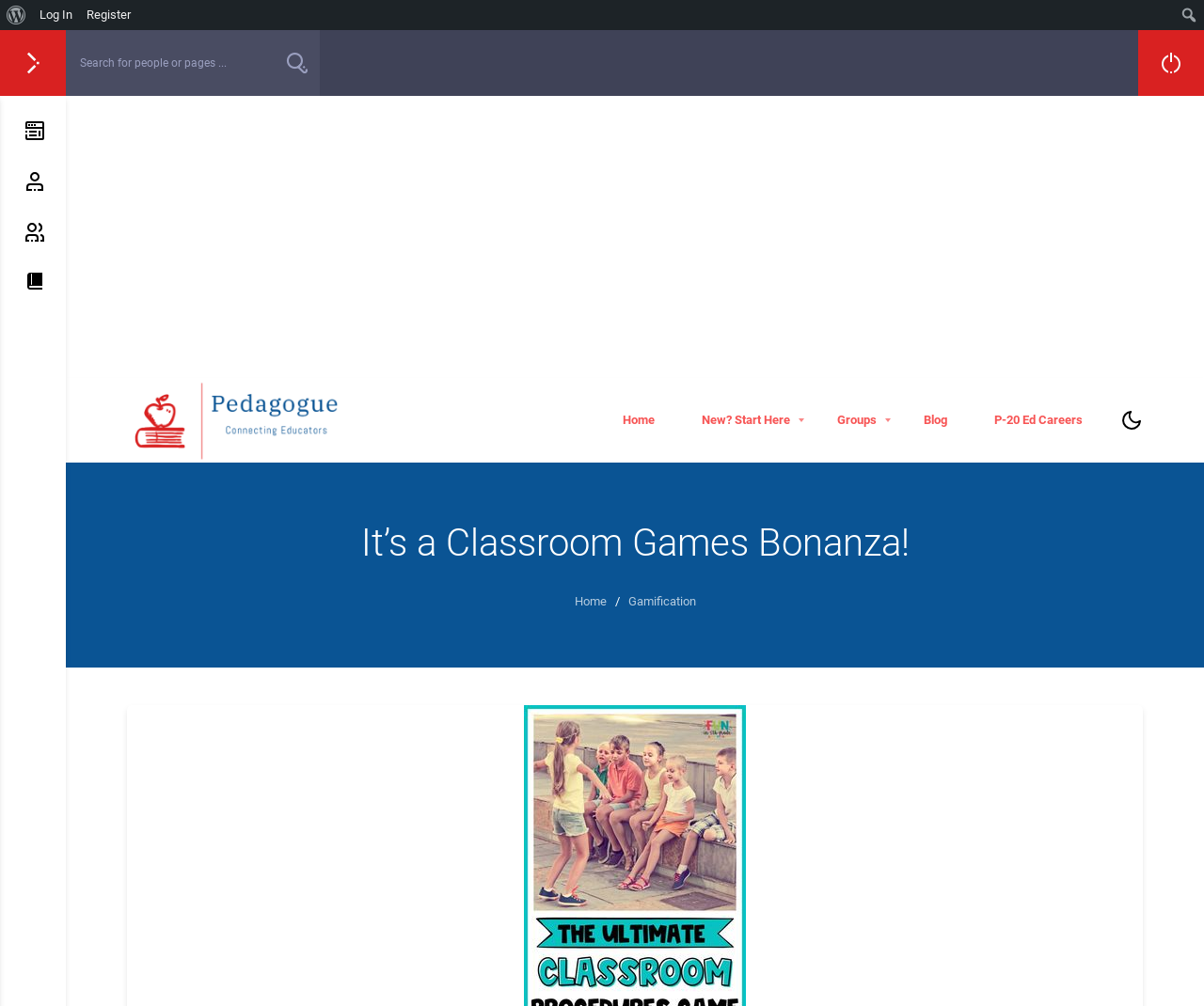Provide your answer to the question using just one word or phrase: Is there a login or register button?

Yes